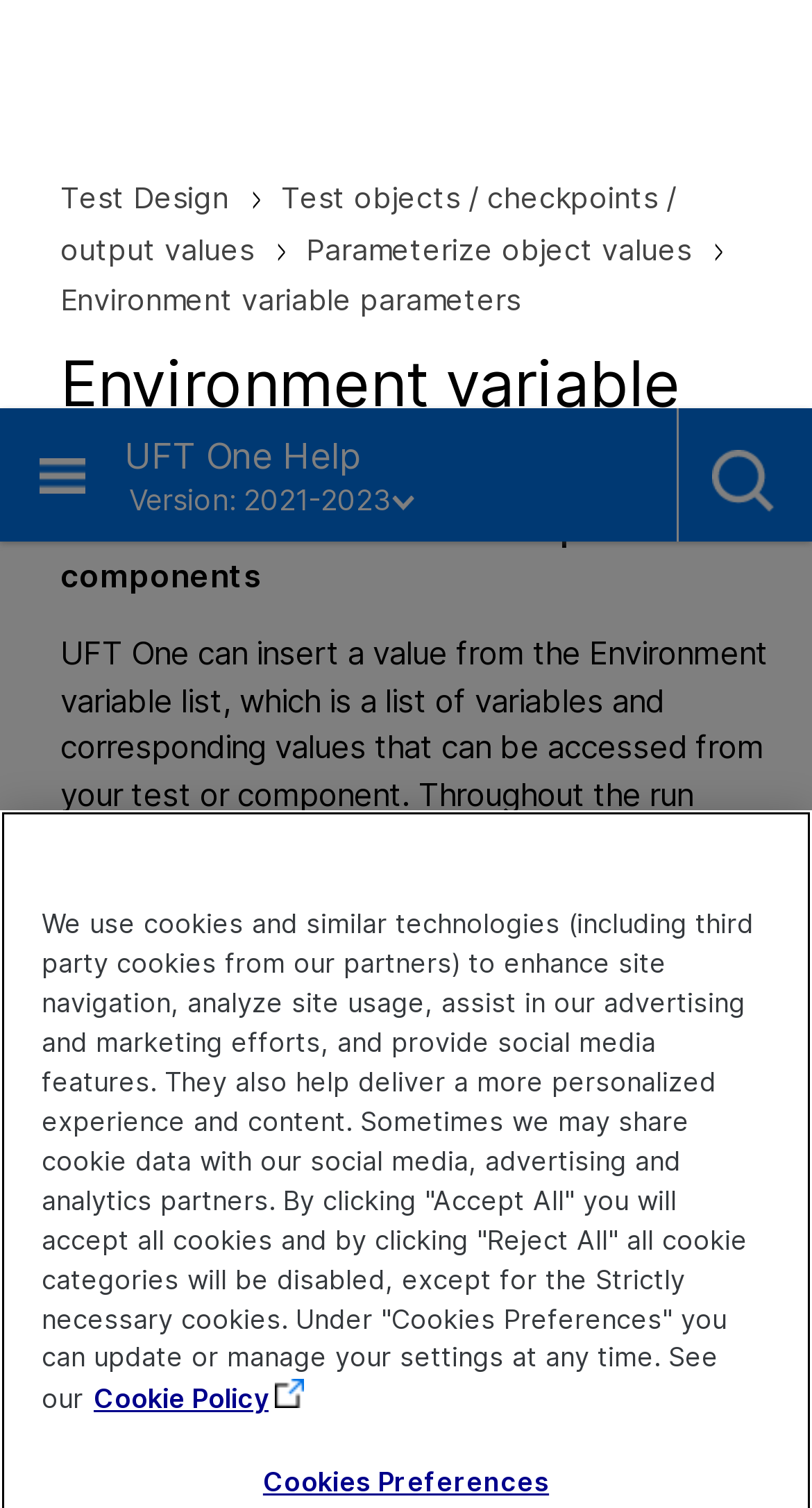Analyze the image and deliver a detailed answer to the question: What is the function of the 'Back to top' link?

The 'Back to top' link is used to navigate back to the top of the webpage, as it is usually used in long webpages to facilitate easy navigation.